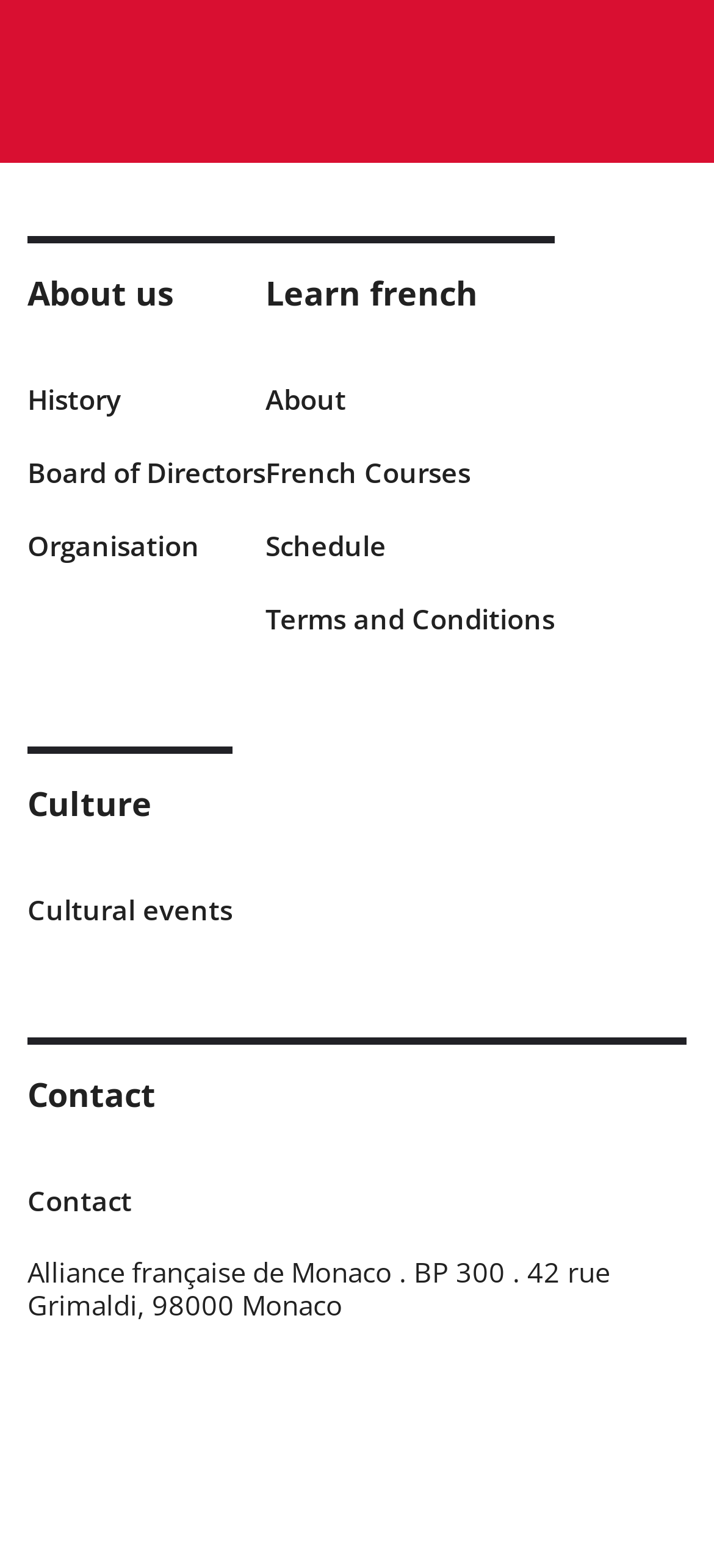Pinpoint the bounding box coordinates of the clickable element needed to complete the instruction: "Read about the organisation". The coordinates should be provided as four float numbers between 0 and 1: [left, top, right, bottom].

[0.038, 0.335, 0.372, 0.359]